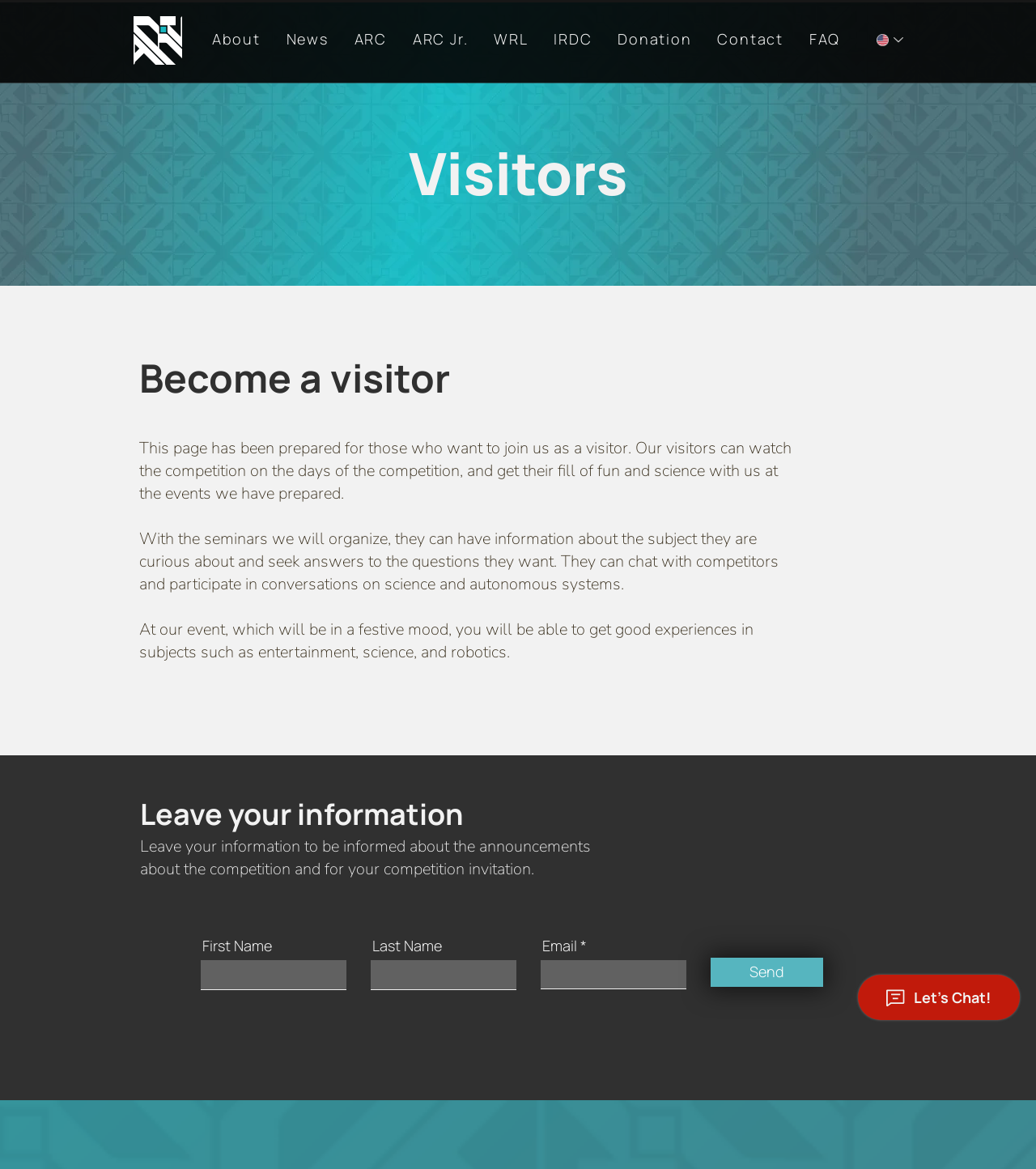Identify the bounding box for the UI element that is described as follows: "ARC".

[0.333, 0.018, 0.383, 0.05]